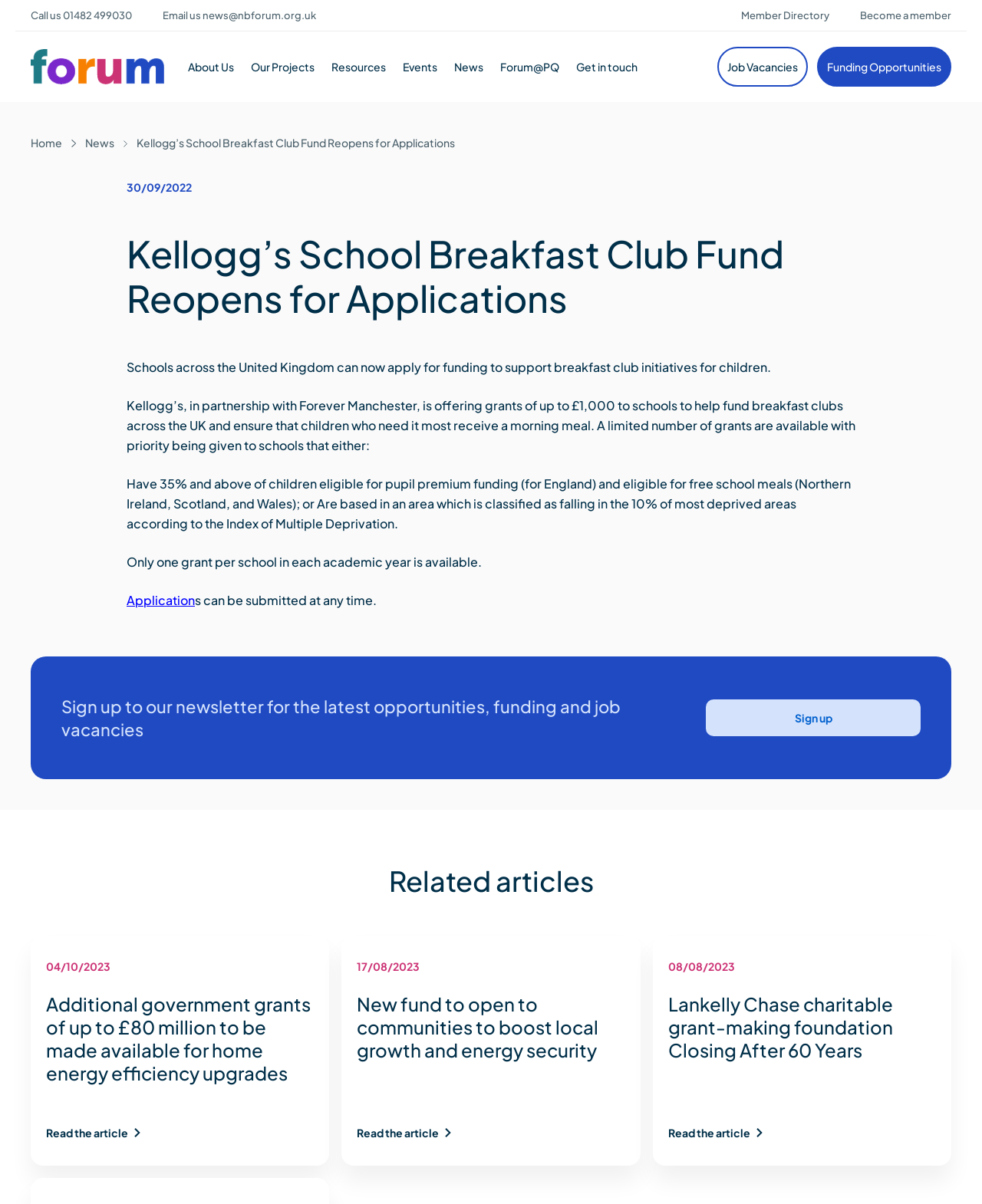How many grants can a school apply for in an academic year?
Could you give a comprehensive explanation in response to this question?

The webpage mentions that only one grant per school in each academic year is available.